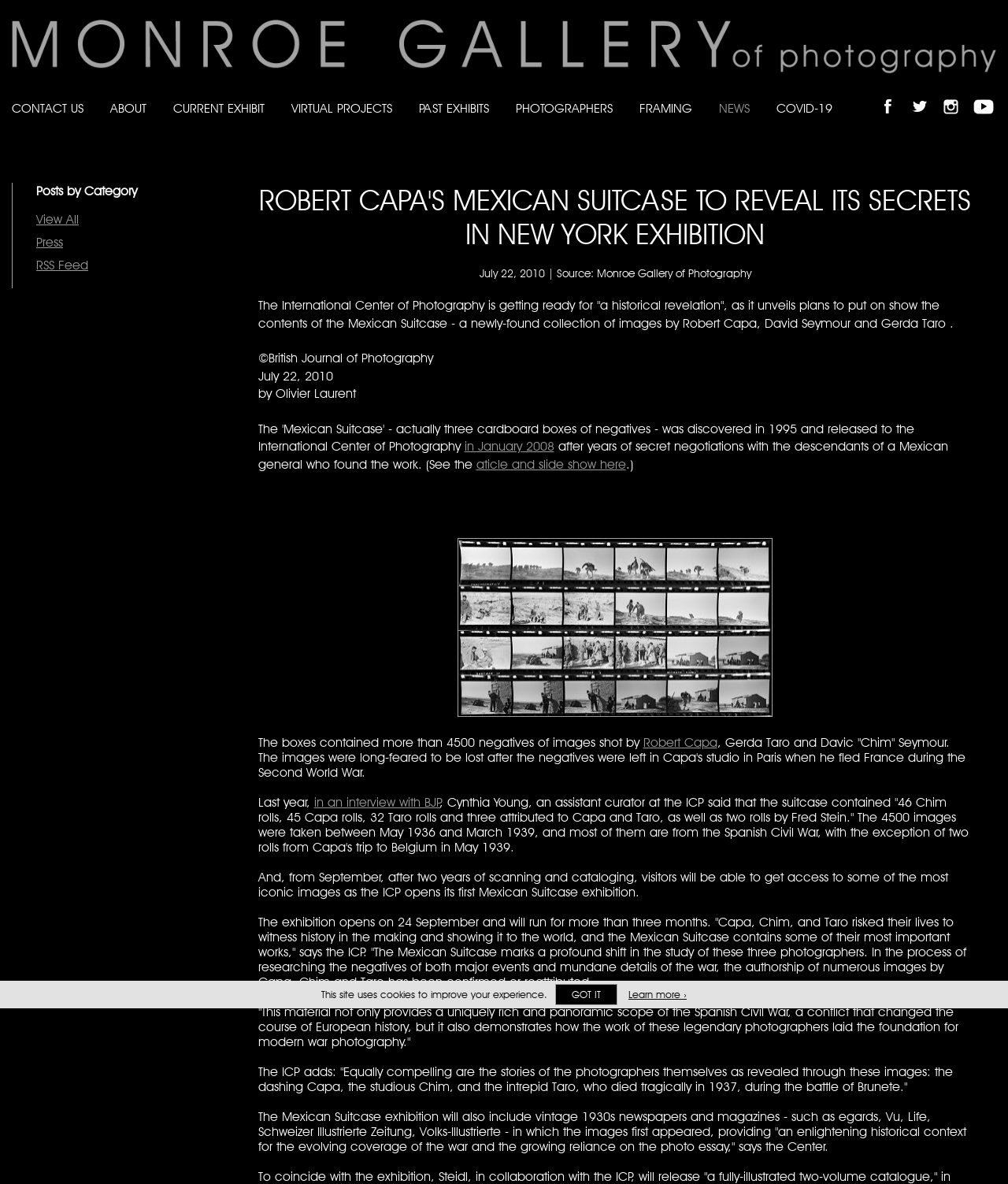Could you specify the bounding box coordinates for the clickable section to complete the following instruction: "Click on the 'Home' link"?

None